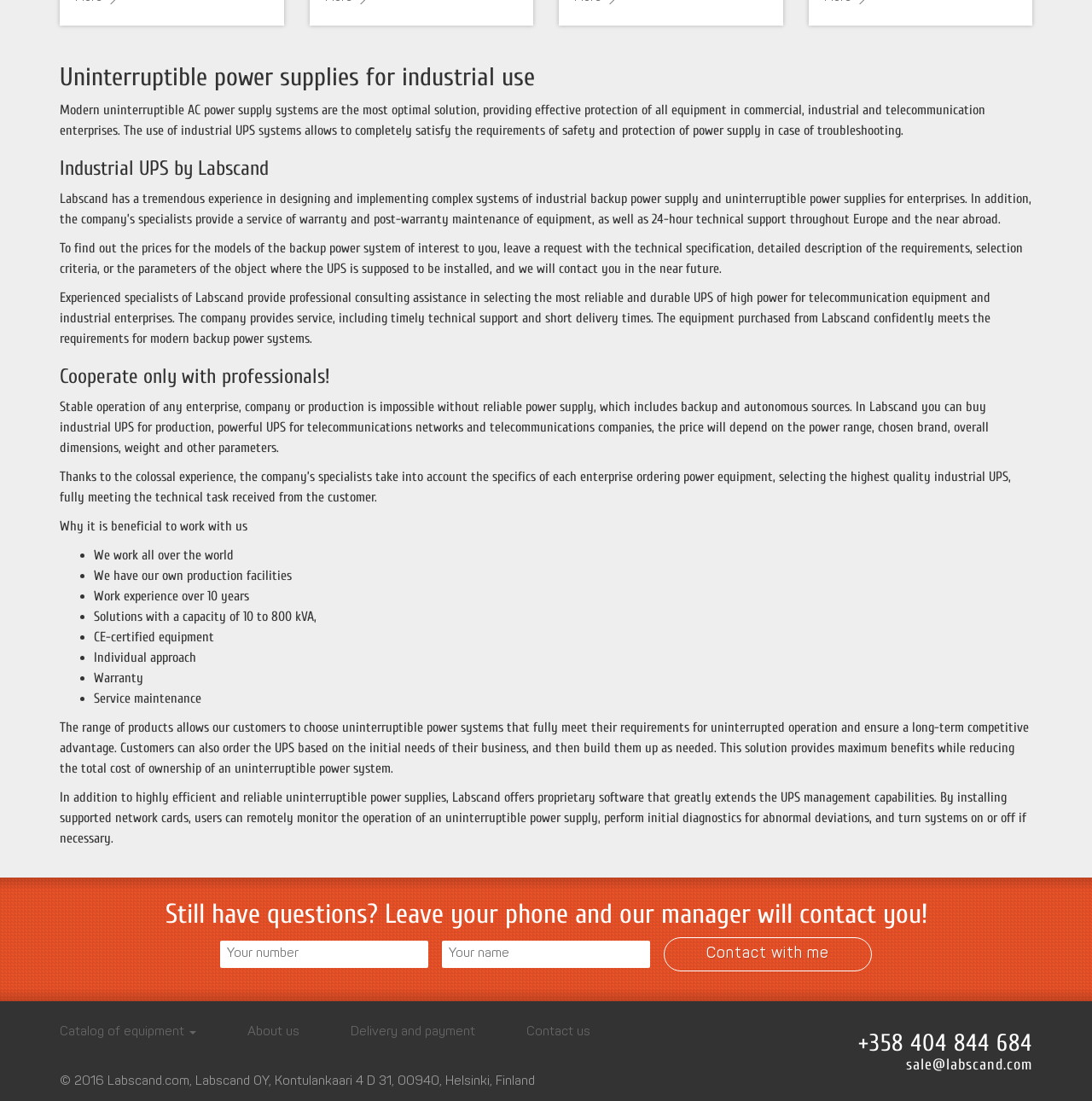Identify the bounding box for the given UI element using the description provided. Coordinates should be in the format (top-left x, top-left y, bottom-right x, bottom-right y) and must be between 0 and 1. Here is the description: About us

[0.227, 0.929, 0.274, 0.948]